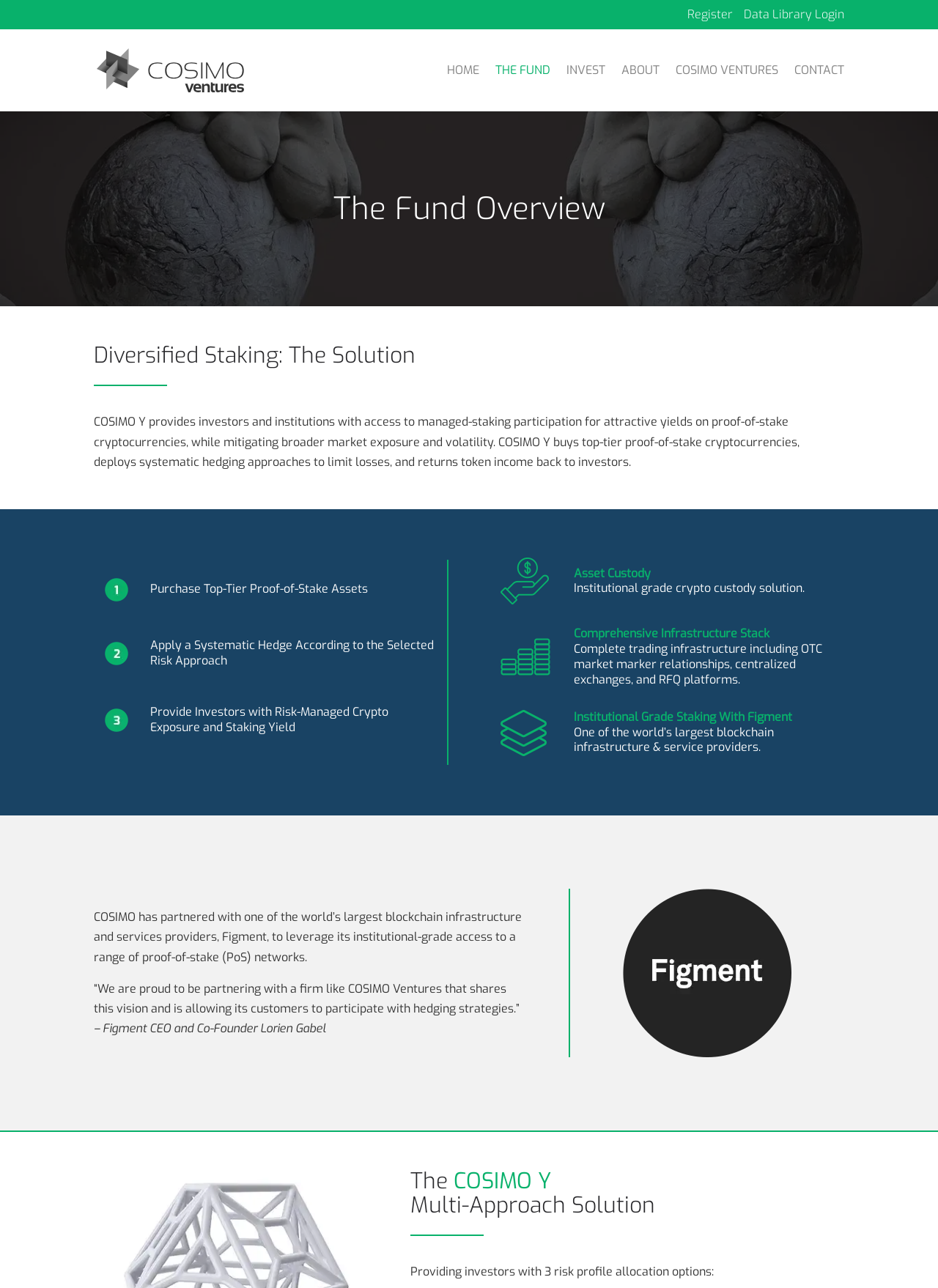Generate the text content of the main headline of the webpage.

The Fund Overview